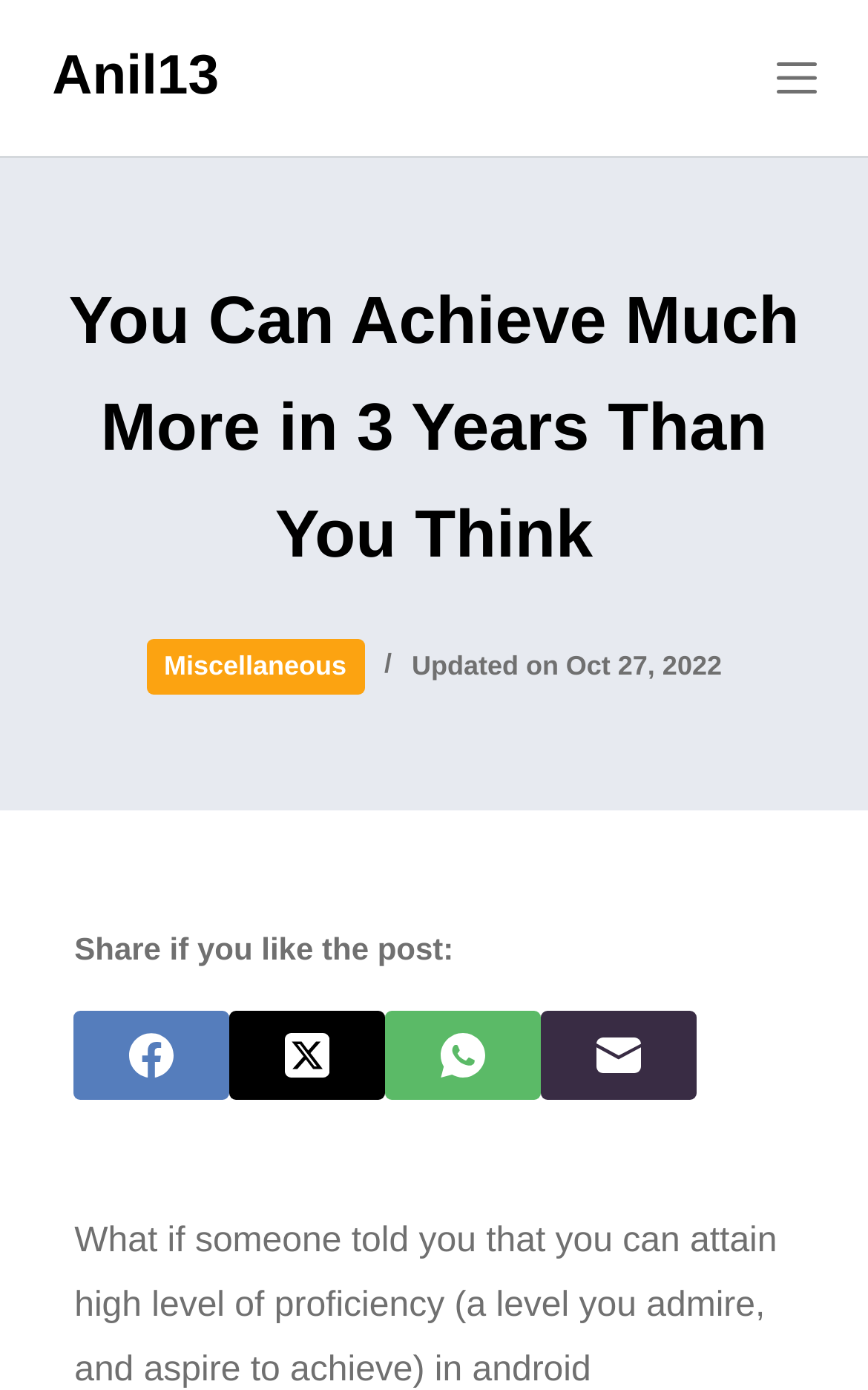Refer to the screenshot and give an in-depth answer to this question: What is the category of the post?

The category of the post is mentioned as a link below the main heading, which says 'Miscellaneous'.